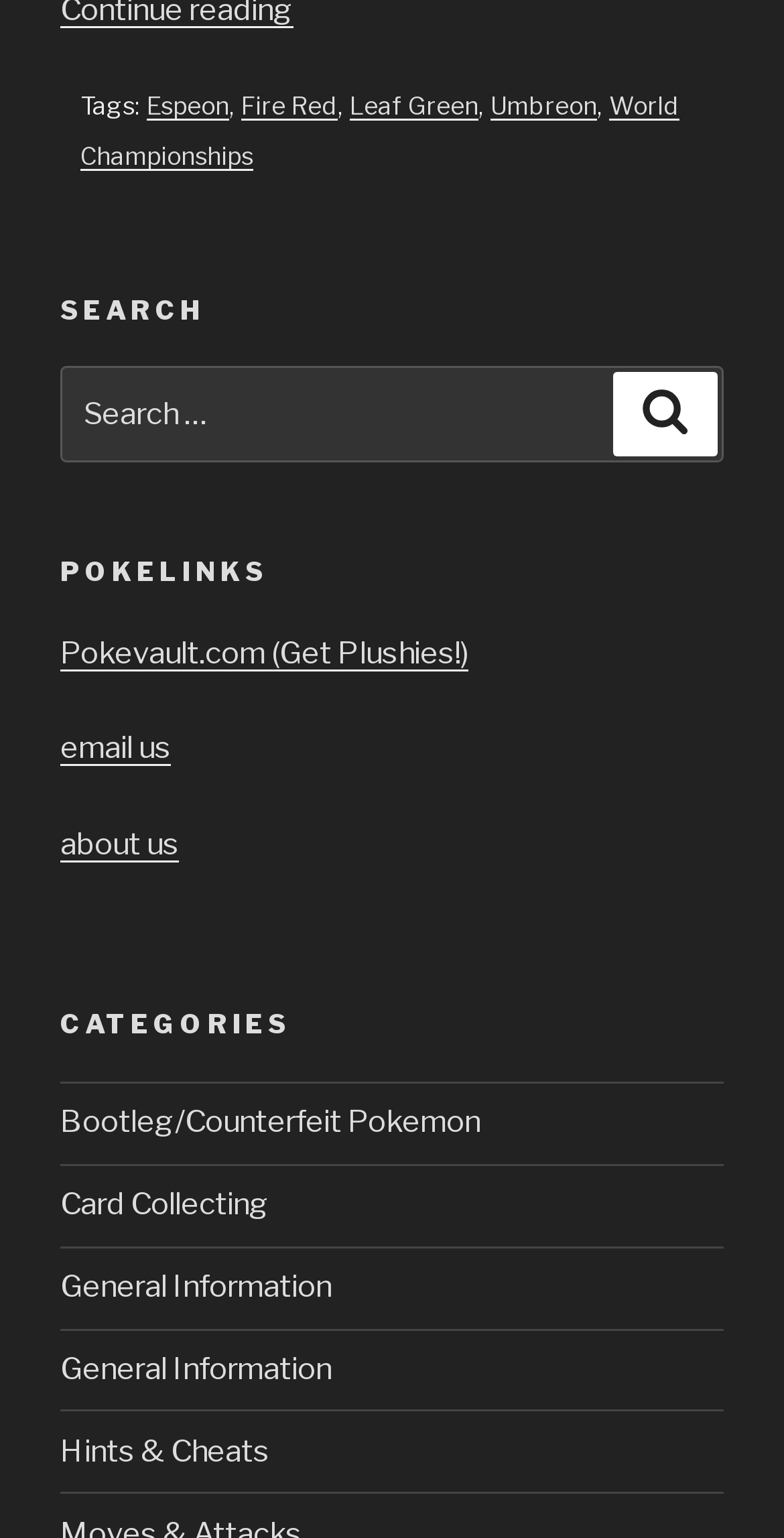What is the text above the search box?
Based on the image, please offer an in-depth response to the question.

The text above the search box is 'Search for:' which is a static text element located at [0.077, 0.242, 0.218, 0.299]. It is a label indicating what the search box is for.